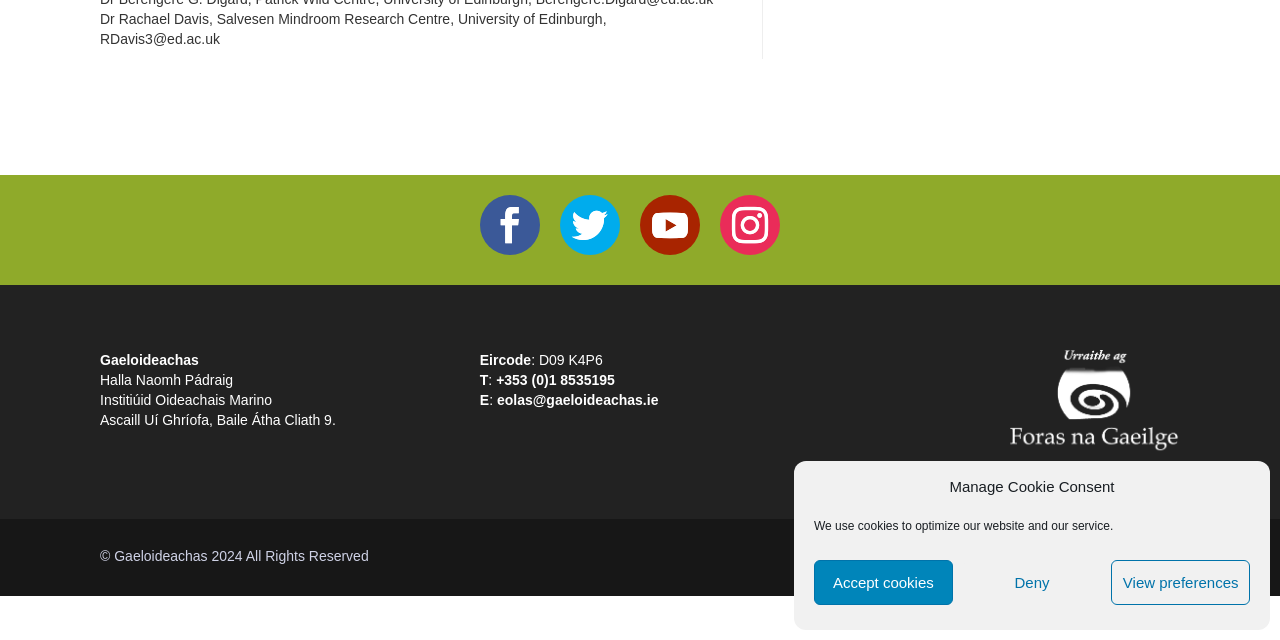Identify the bounding box for the UI element described as: "View preferences". Ensure the coordinates are four float numbers between 0 and 1, formatted as [left, top, right, bottom].

[0.868, 0.875, 0.977, 0.945]